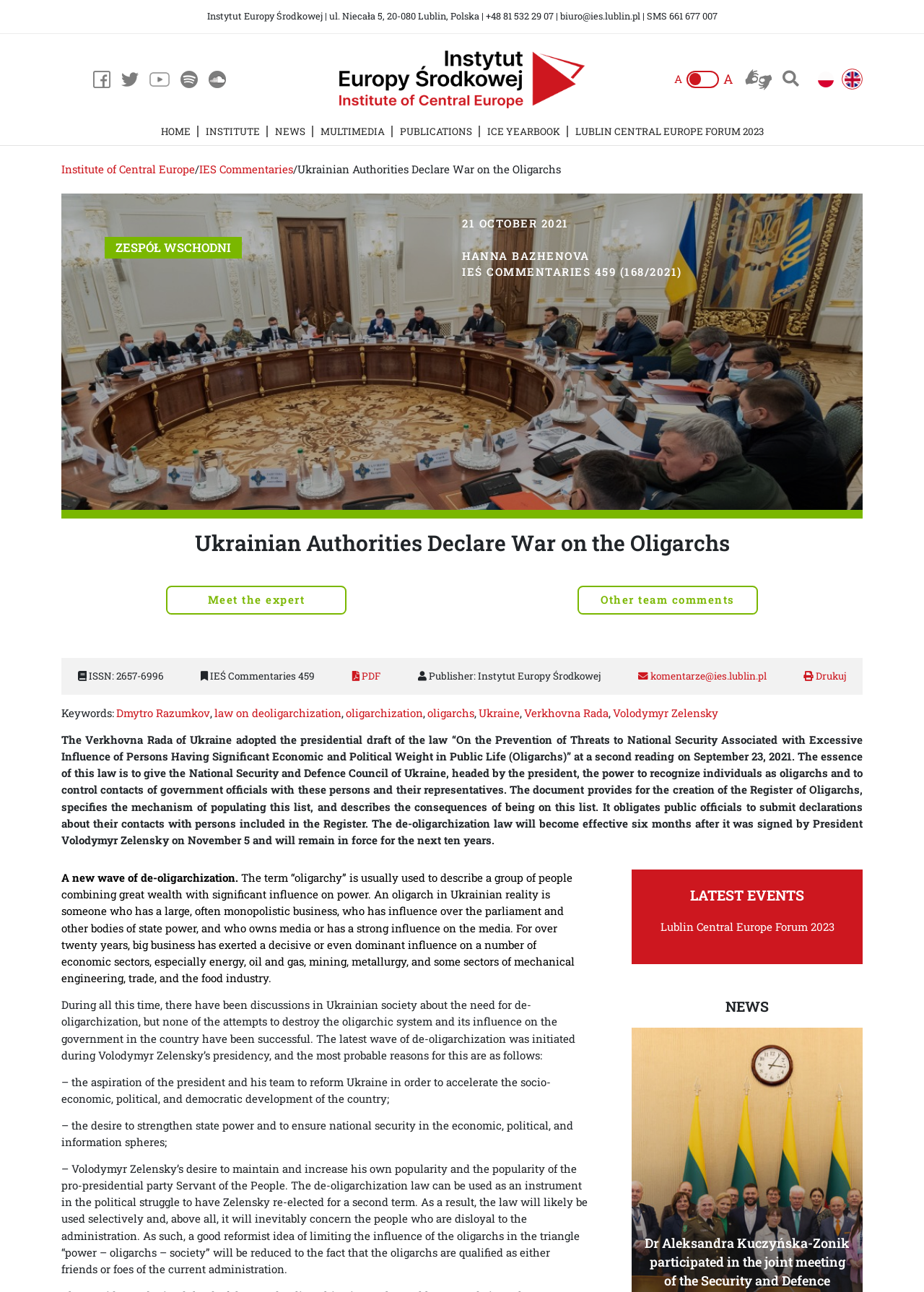Locate the bounding box coordinates of the clickable region to complete the following instruction: "Click the HOME link."

[0.166, 0.096, 0.214, 0.108]